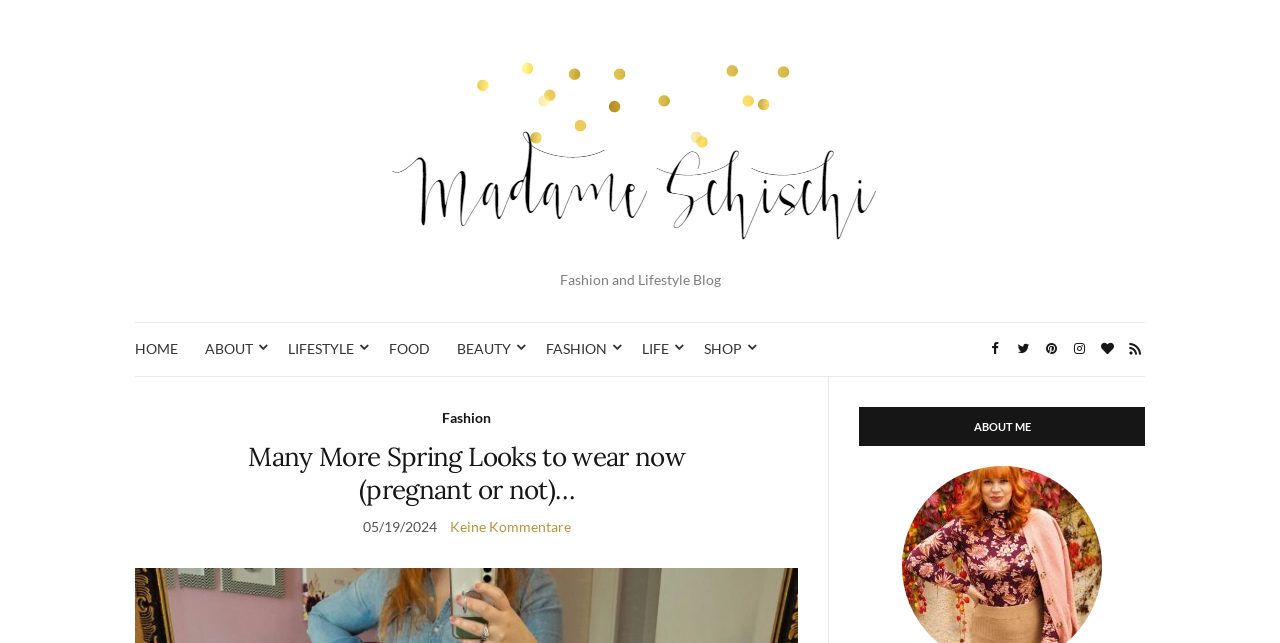What is the name of the fashion and lifestyle blog?
Please respond to the question with a detailed and thorough explanation.

The name of the fashion and lifestyle blog can be found in the link element with the text 'Madame Schischi' and also in the image element with the same text. This suggests that the blog's name is Madame Schischi.